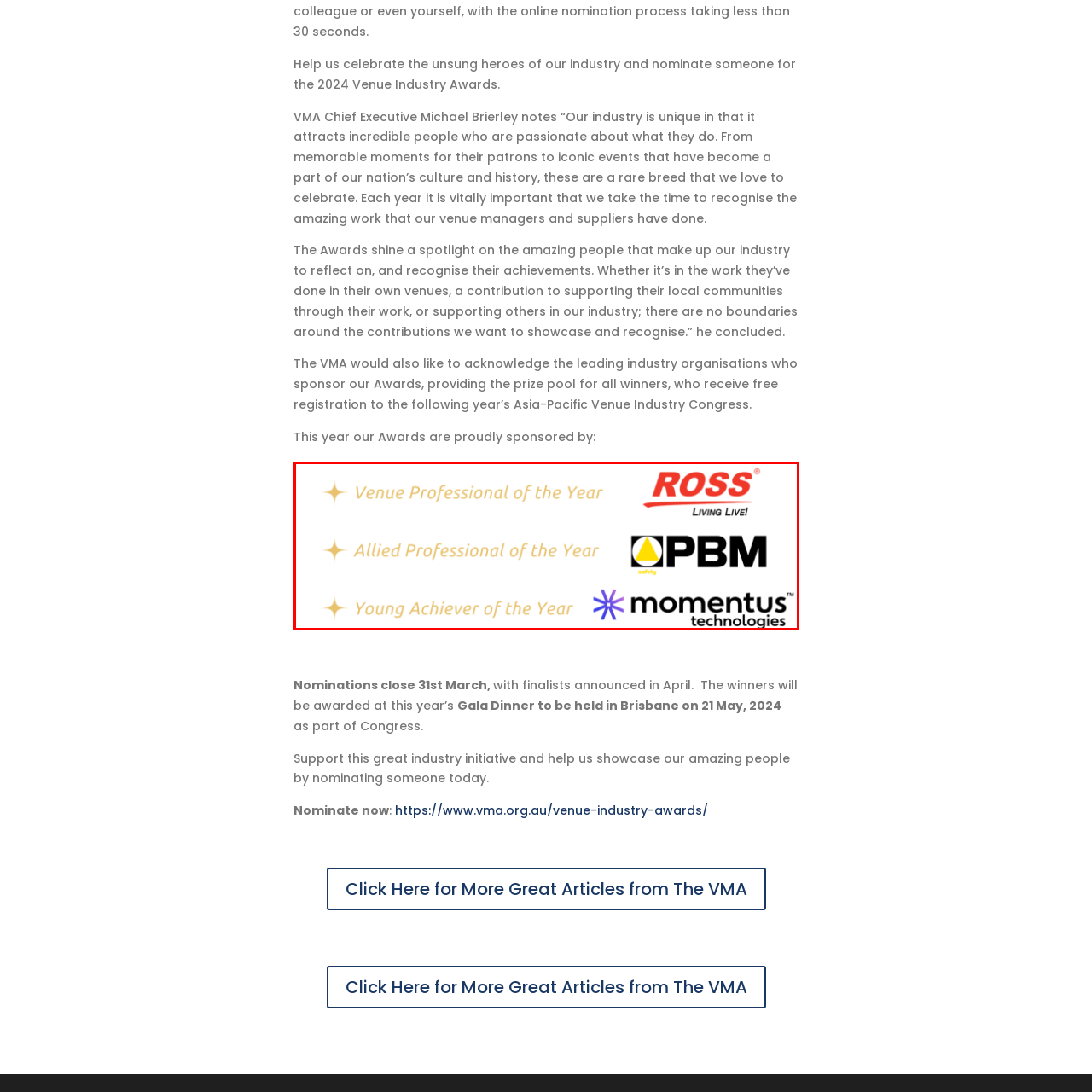How many sponsors are mentioned?
Examine the content inside the red bounding box and give a comprehensive answer to the question.

There are three sponsors mentioned in the caption, which are ROSS, PBM, and momentus technologies. Each of these sponsors is associated with a specific category of award, indicating their support for the event.